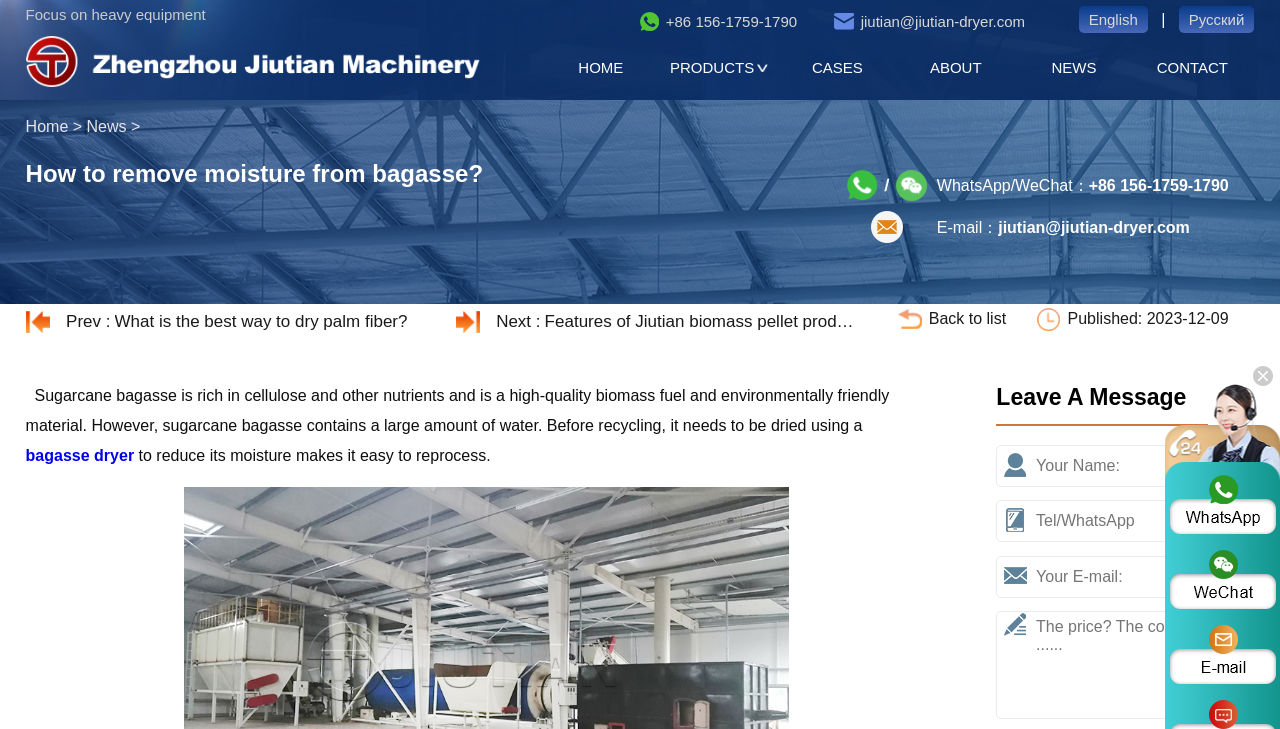Locate the bounding box coordinates of the item that should be clicked to fulfill the instruction: "Click the 'bagasse dryer' link".

[0.02, 0.605, 0.105, 0.646]